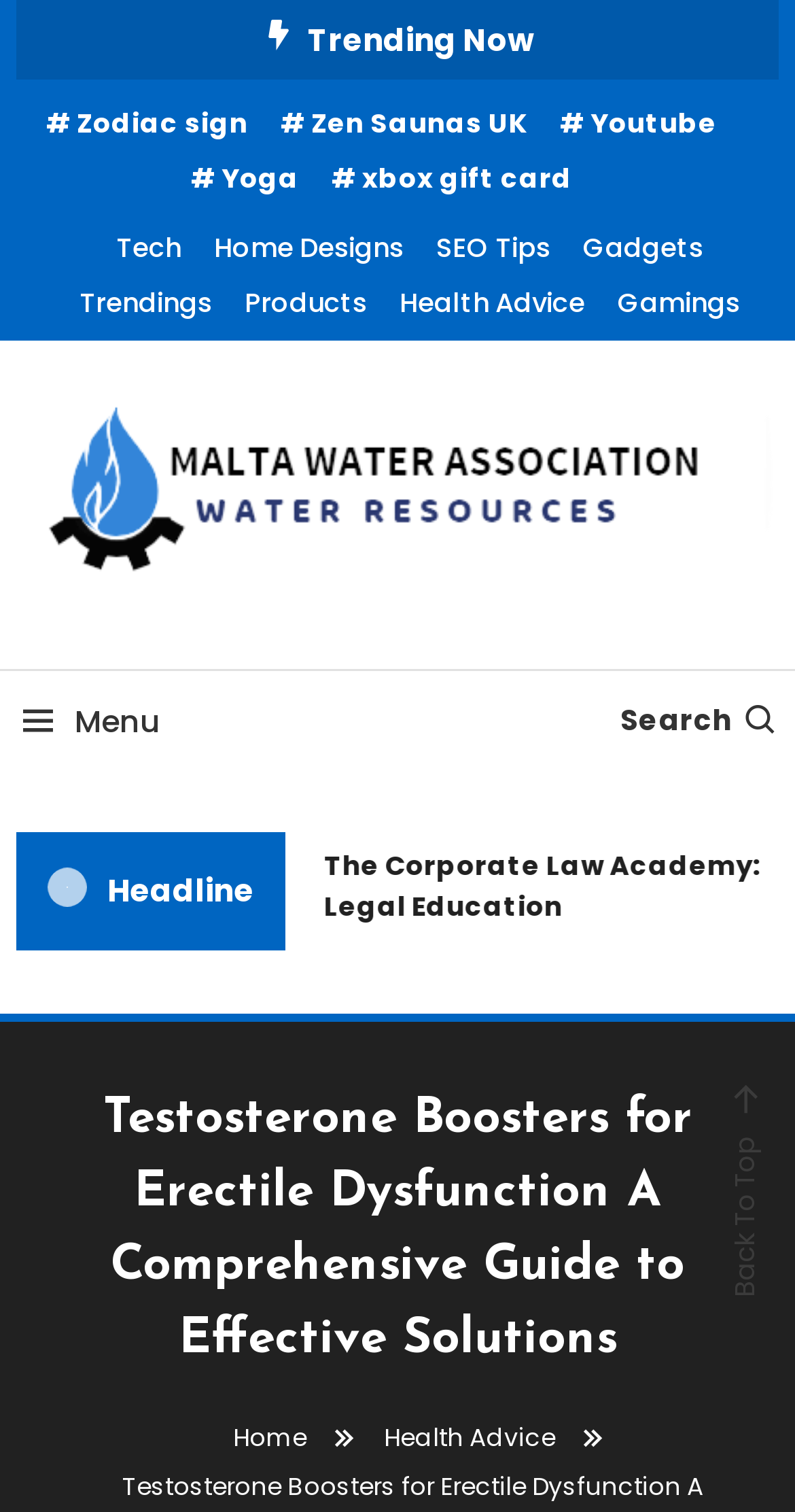Please determine the bounding box coordinates of the area that needs to be clicked to complete this task: 'Visit Malta Water Association'. The coordinates must be four float numbers between 0 and 1, formatted as [left, top, right, bottom].

[0.02, 0.318, 0.98, 0.346]